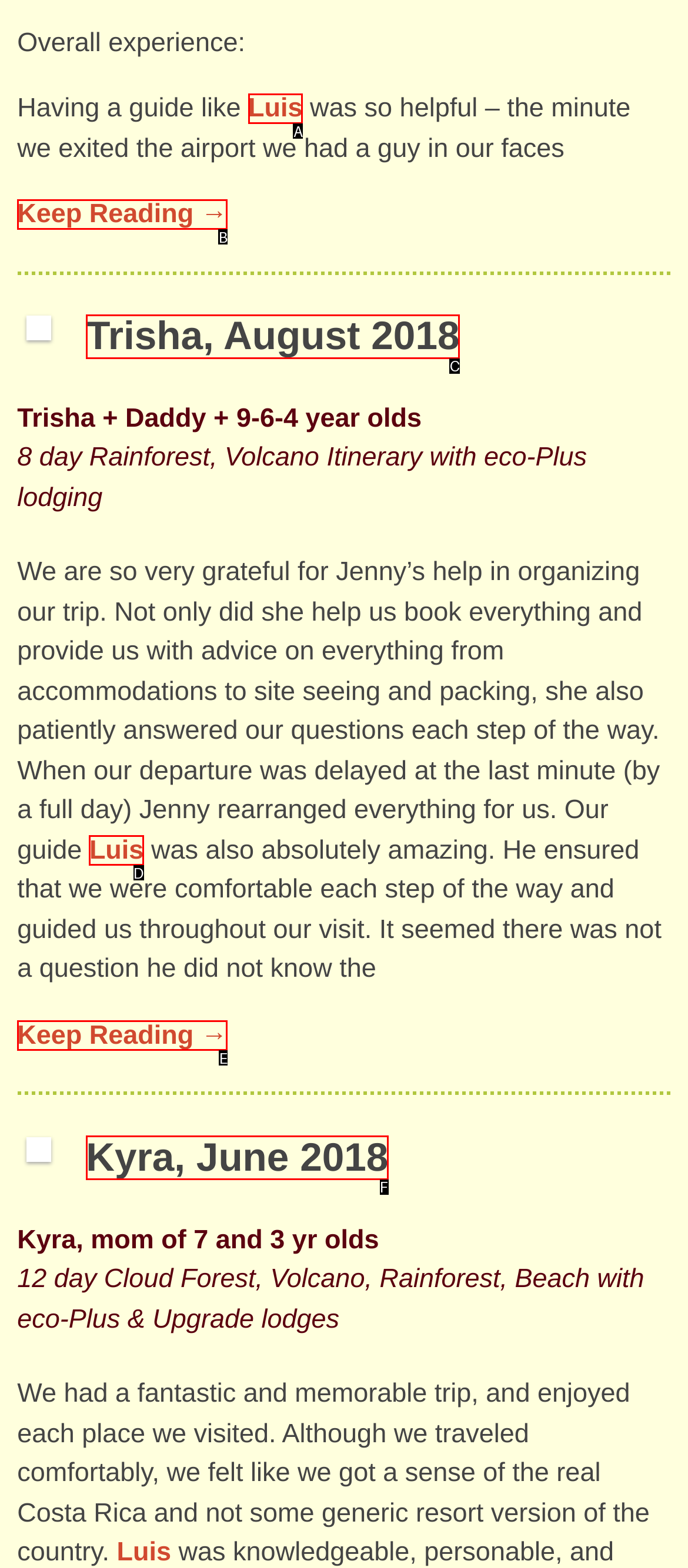Identify the HTML element that corresponds to the description: Kyra, June 2018 Provide the letter of the correct option directly.

F